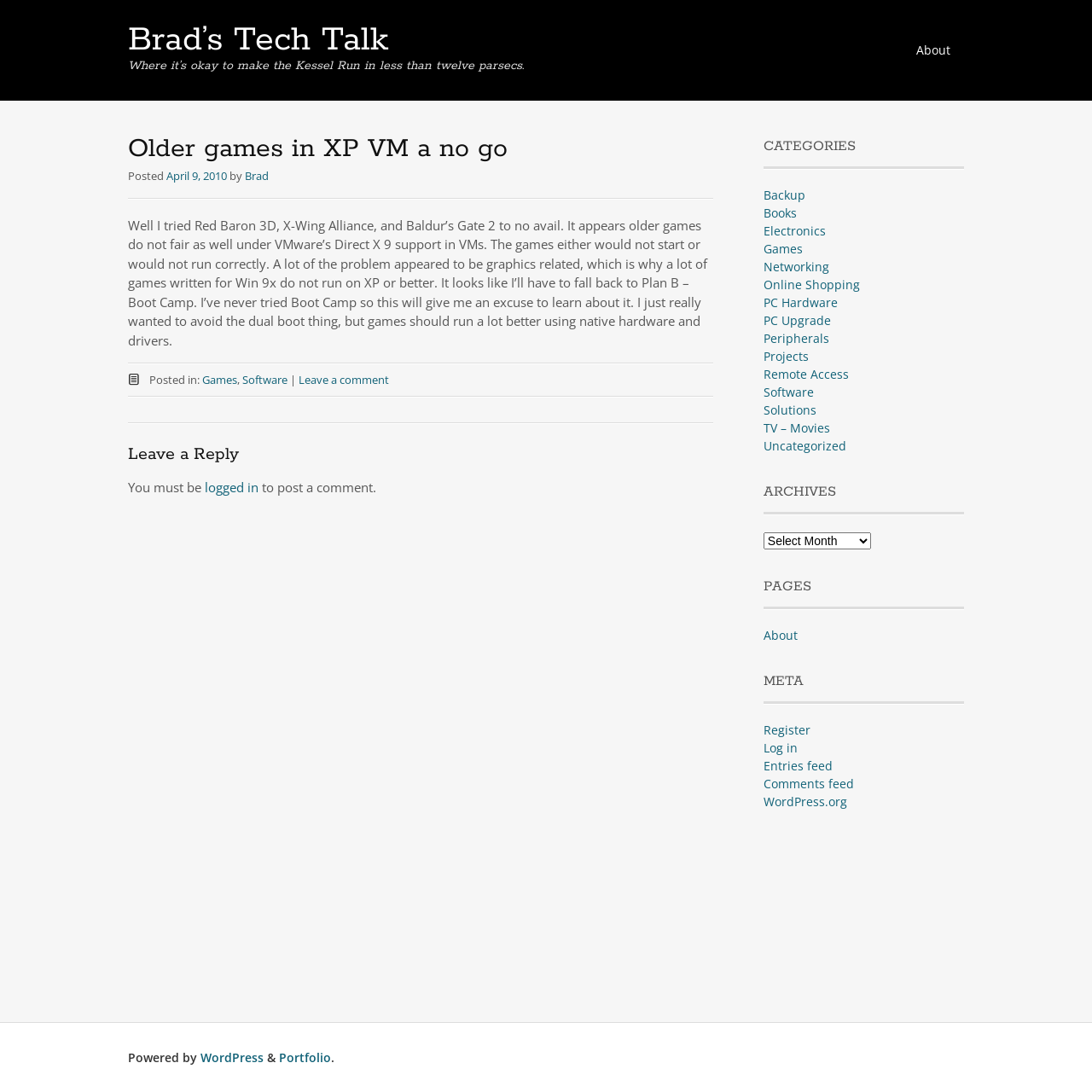What is the topic of the post?
Please ensure your answer is as detailed and informative as possible.

The topic of the post can be found in the heading element within the article section, which says 'Older games in XP VM a no go'.